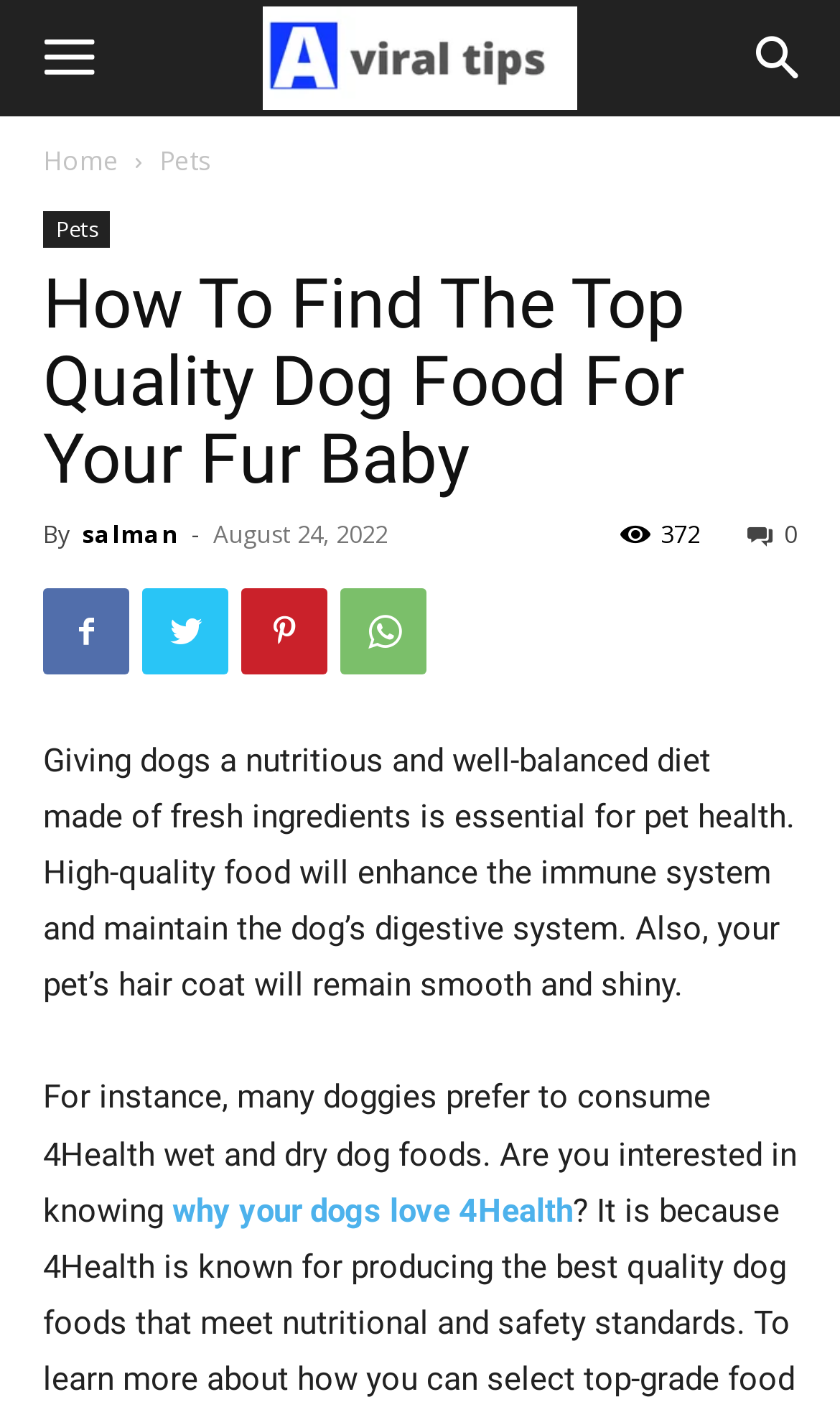Point out the bounding box coordinates of the section to click in order to follow this instruction: "read the article by salman".

[0.097, 0.369, 0.213, 0.392]